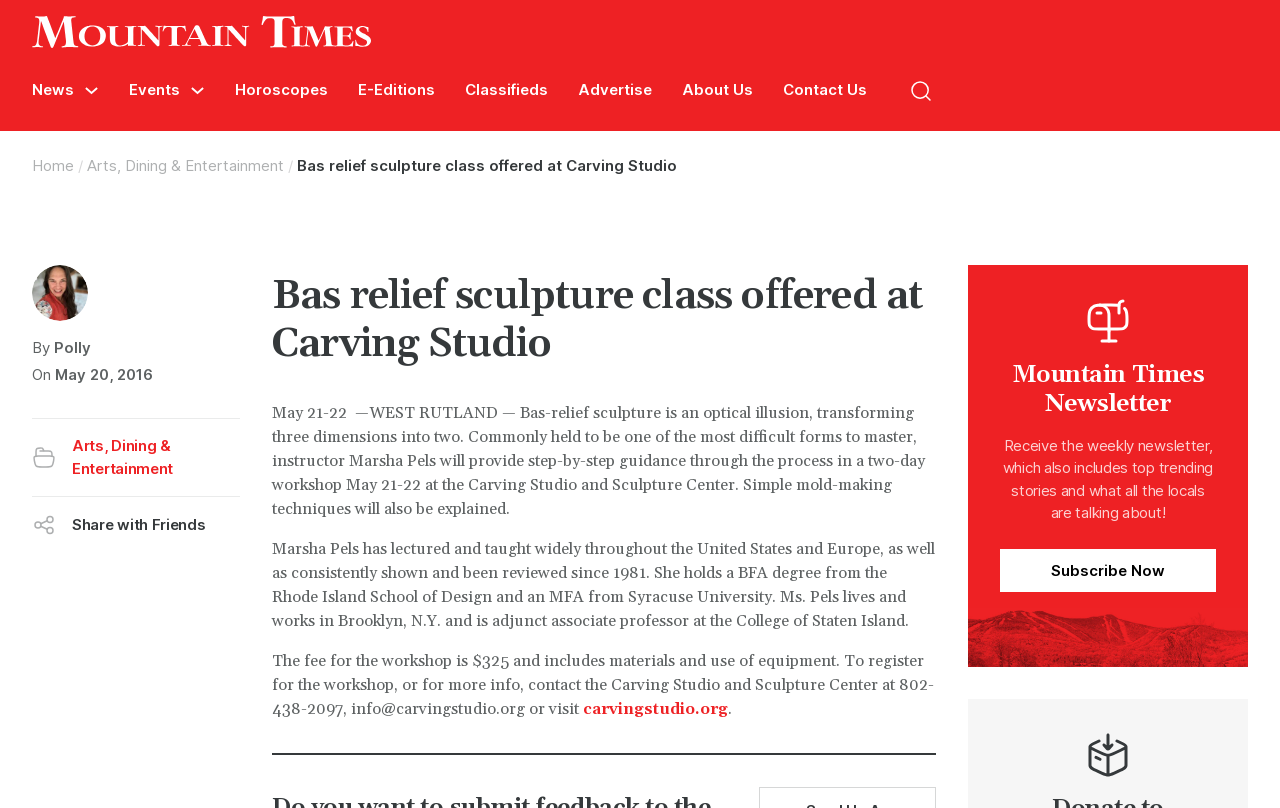Kindly determine the bounding box coordinates of the area that needs to be clicked to fulfill this instruction: "Share with Friends".

[0.025, 0.615, 0.188, 0.684]